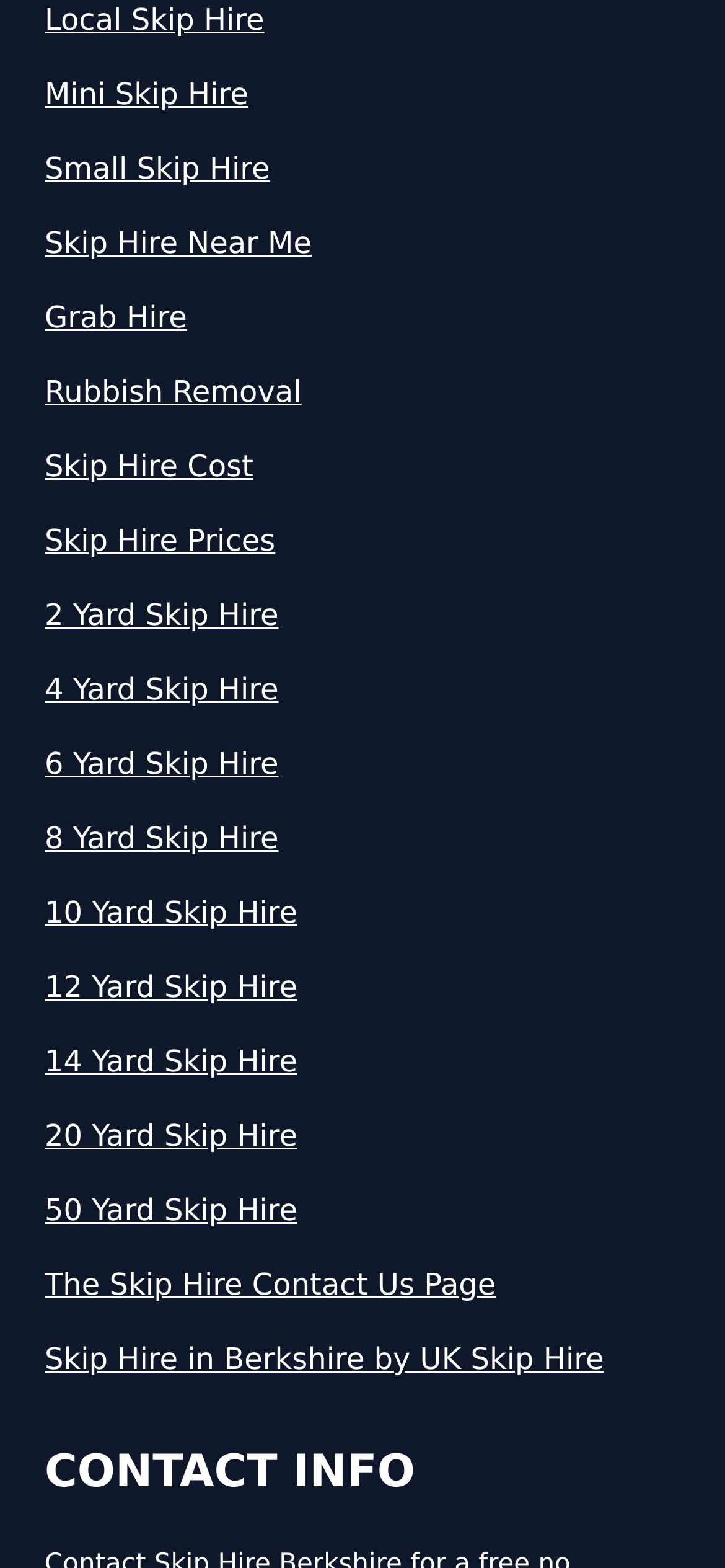What is the geographic area served by the skip hire service?
We need a detailed and meticulous answer to the question.

The link 'Skip Hire in Berkshire by UK Skip Hire' implies that the skip hire service is available in Berkshire, which is a geographic area in the UK.